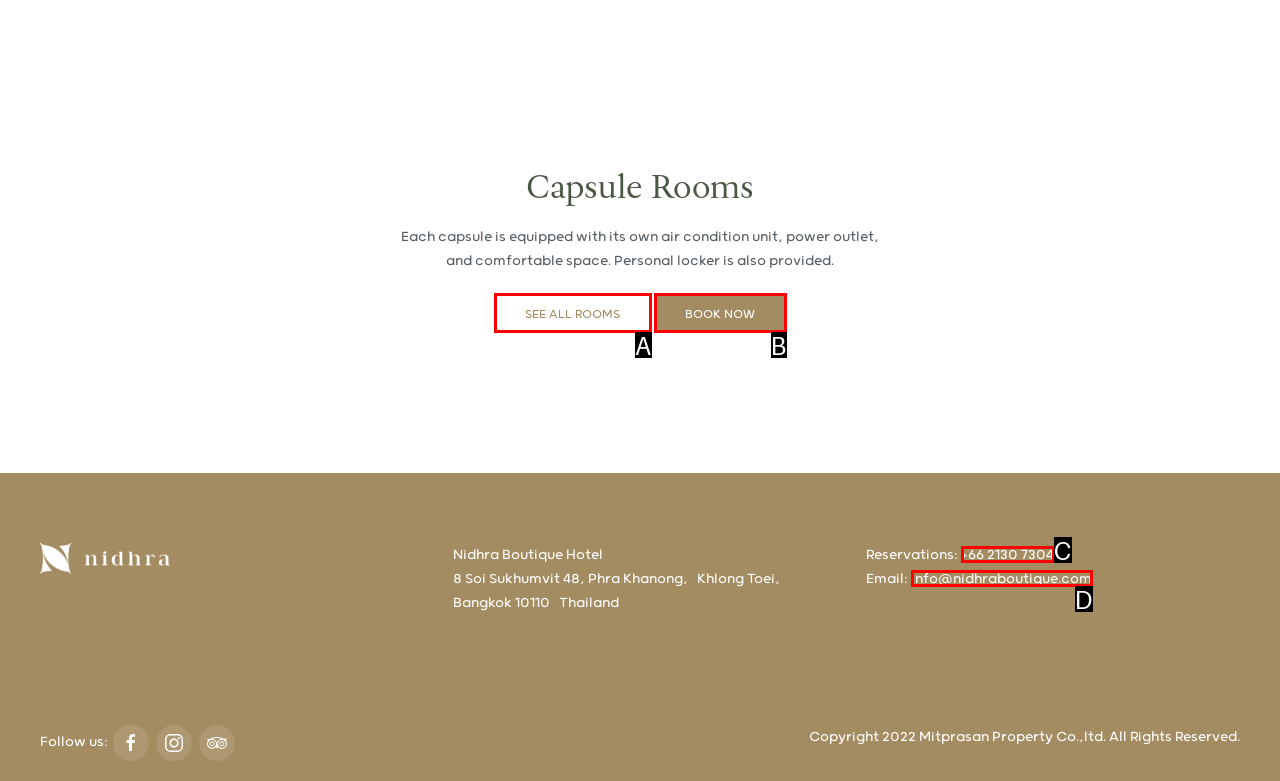Based on the description: Book Now, find the HTML element that matches it. Provide your answer as the letter of the chosen option.

B